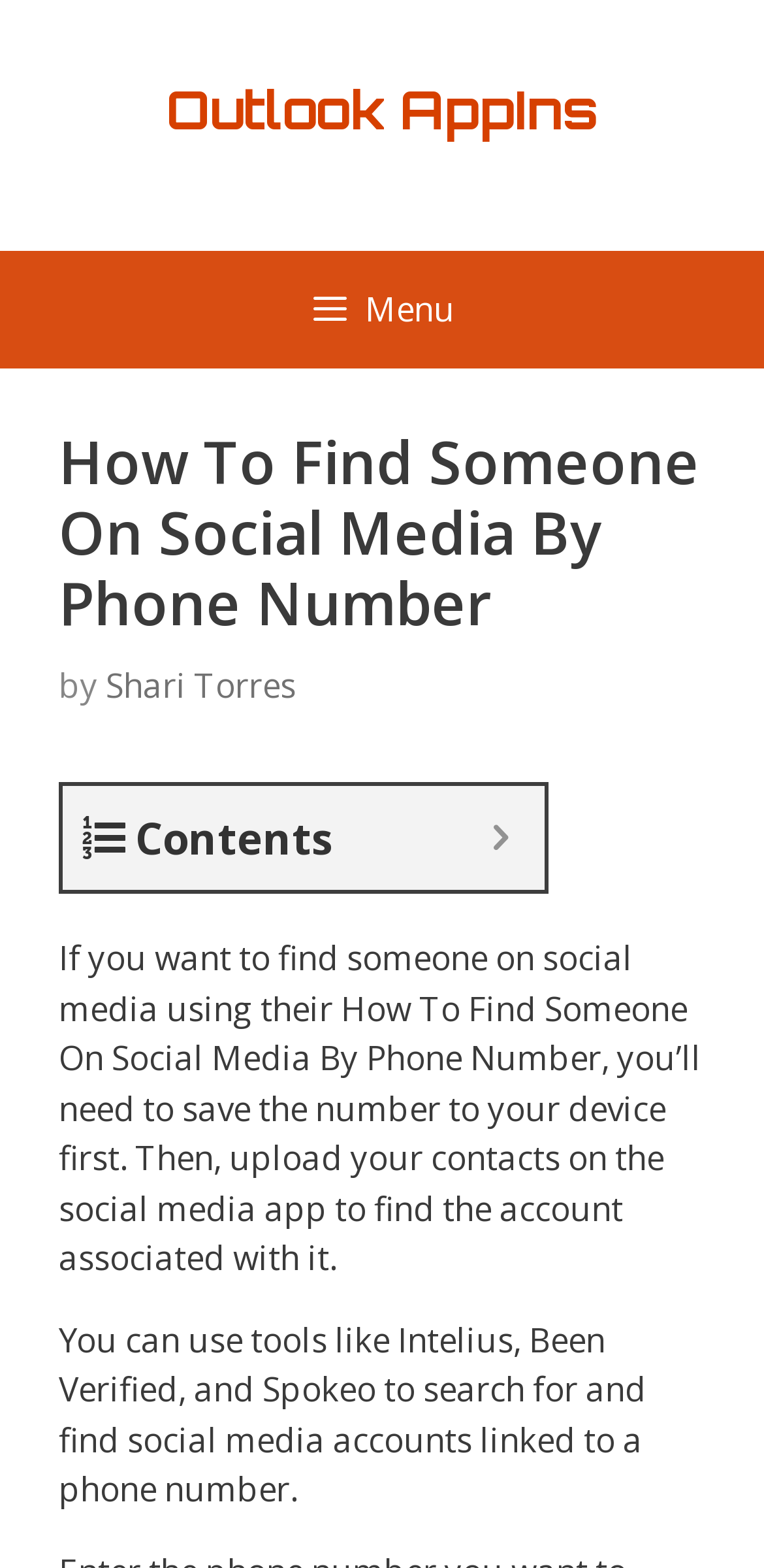Generate the text of the webpage's primary heading.

How To Find Someone On Social Media By Phone Number